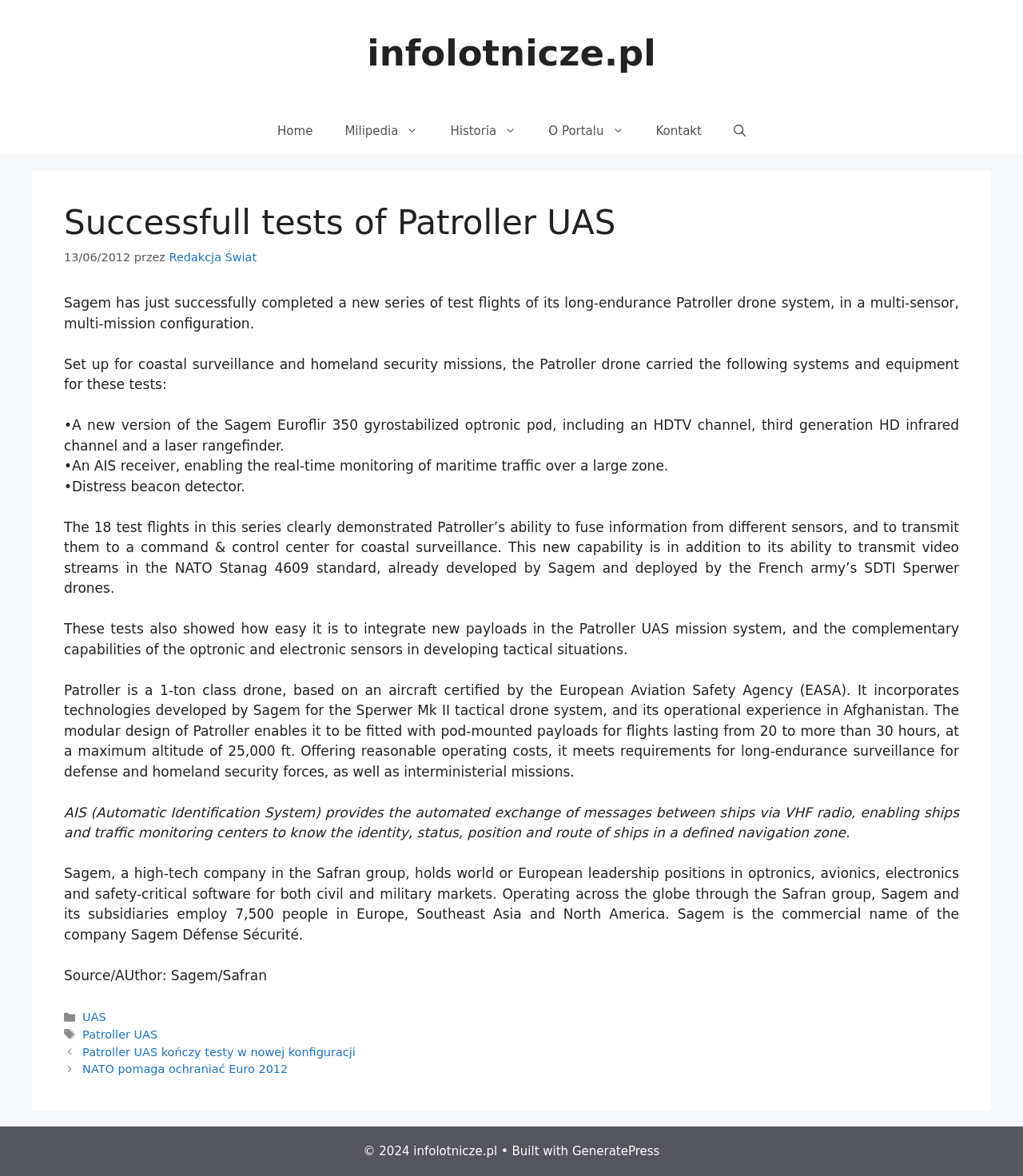Find the bounding box coordinates for the area that must be clicked to perform this action: "Check the website's copyright information".

[0.355, 0.973, 0.486, 0.985]